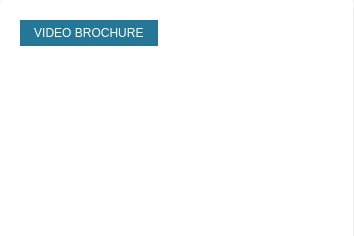Using the information in the image, give a detailed answer to the following question: What is the purpose of the video brochure?

The video brochure is designed to capture the attention of potential clients by offering an interactive experience, positioning itself as a superior alternative to standard print advertising, as stated in the caption.